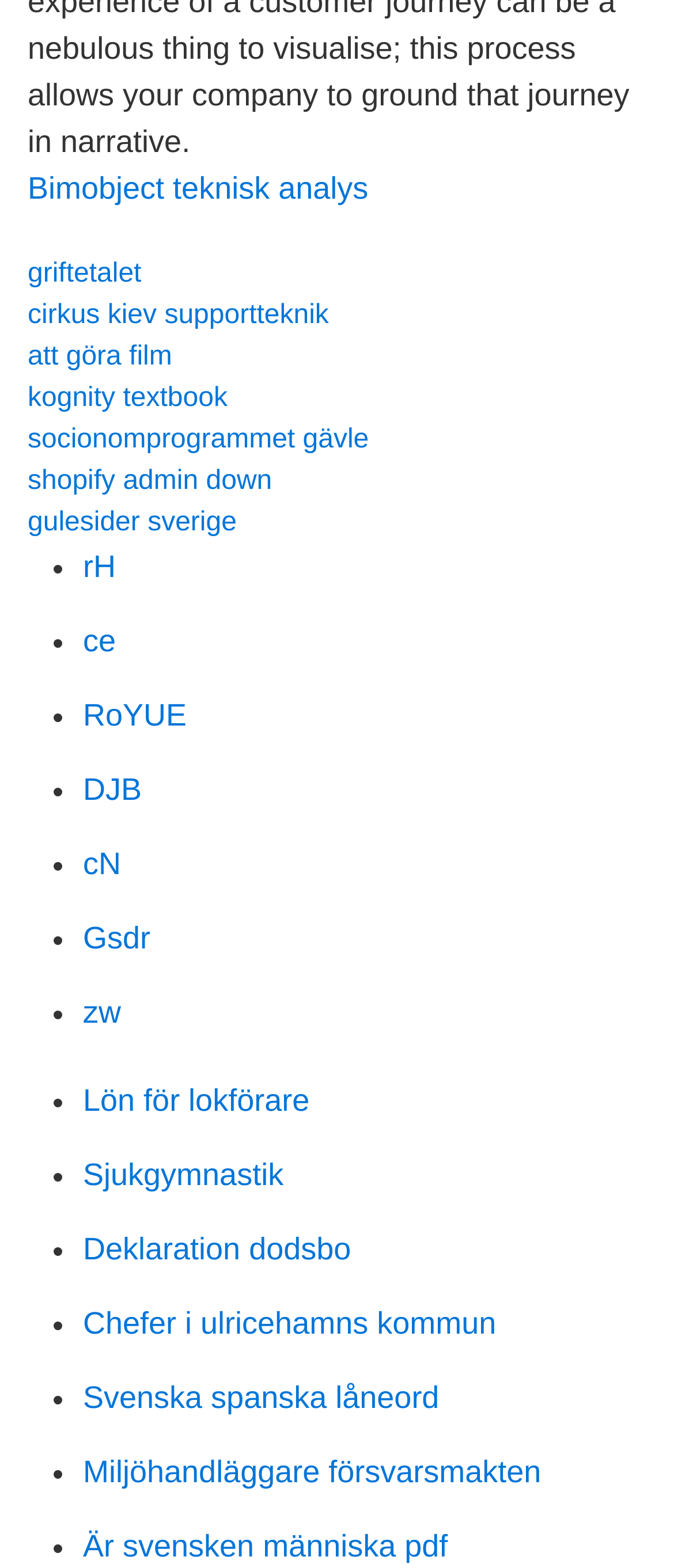Please determine the bounding box coordinates for the element that should be clicked to follow these instructions: "Explore kognity textbook".

[0.041, 0.245, 0.338, 0.263]